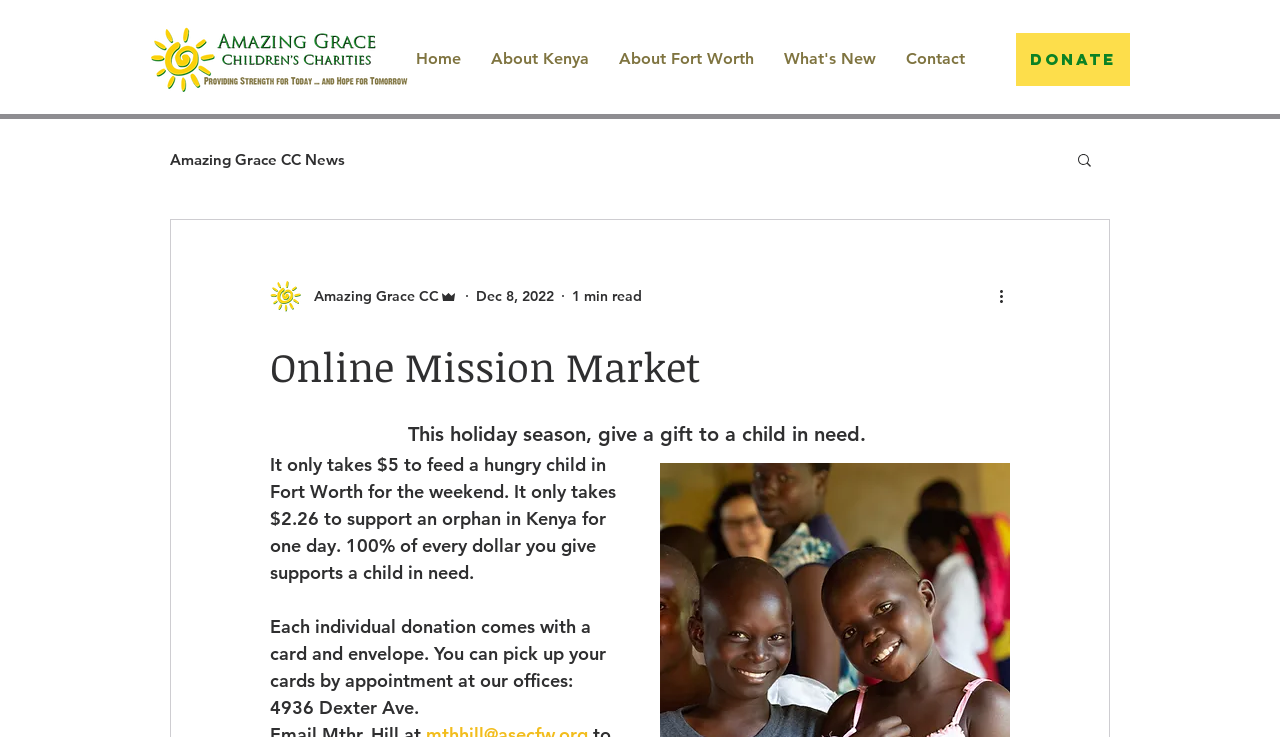Extract the bounding box coordinates for the HTML element that matches this description: "About Fort Worth". The coordinates should be four float numbers between 0 and 1, i.e., [left, top, right, bottom].

[0.472, 0.058, 0.601, 0.1]